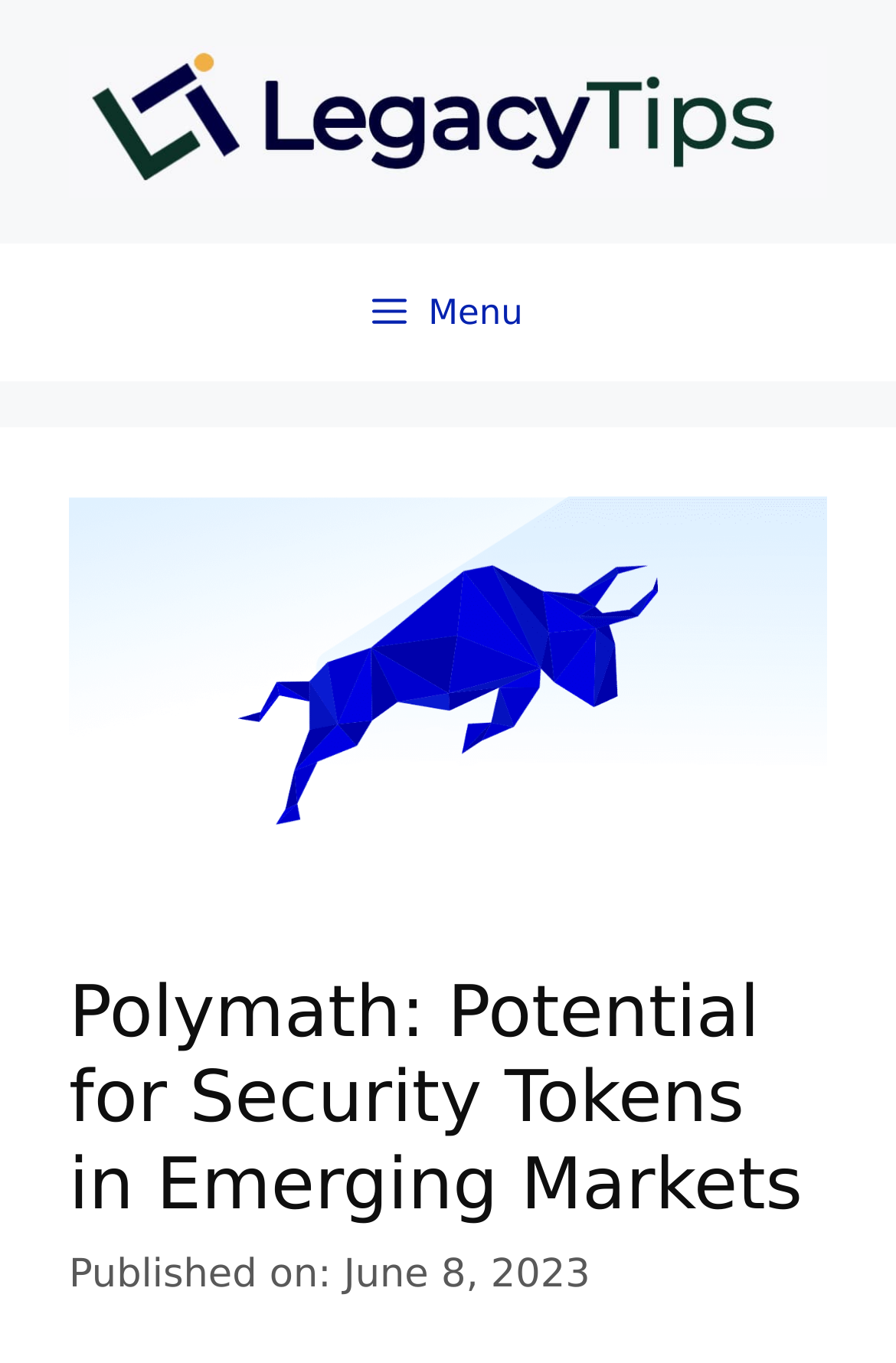Please answer the following question using a single word or phrase: 
What is the position of the 'Menu' button?

Top left